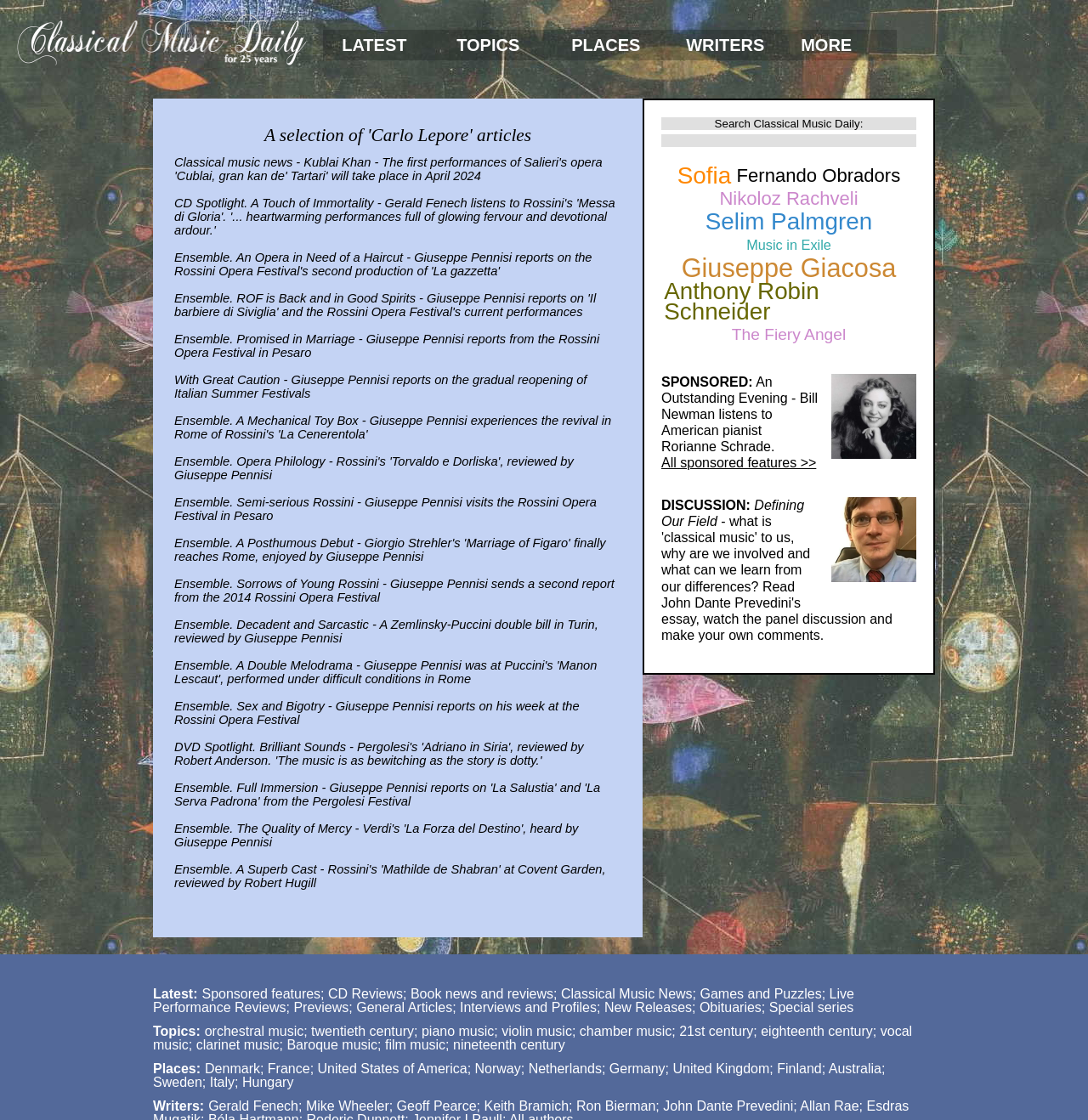How many navigation links are there at the top of the webpage?
Use the image to answer the question with a single word or phrase.

5